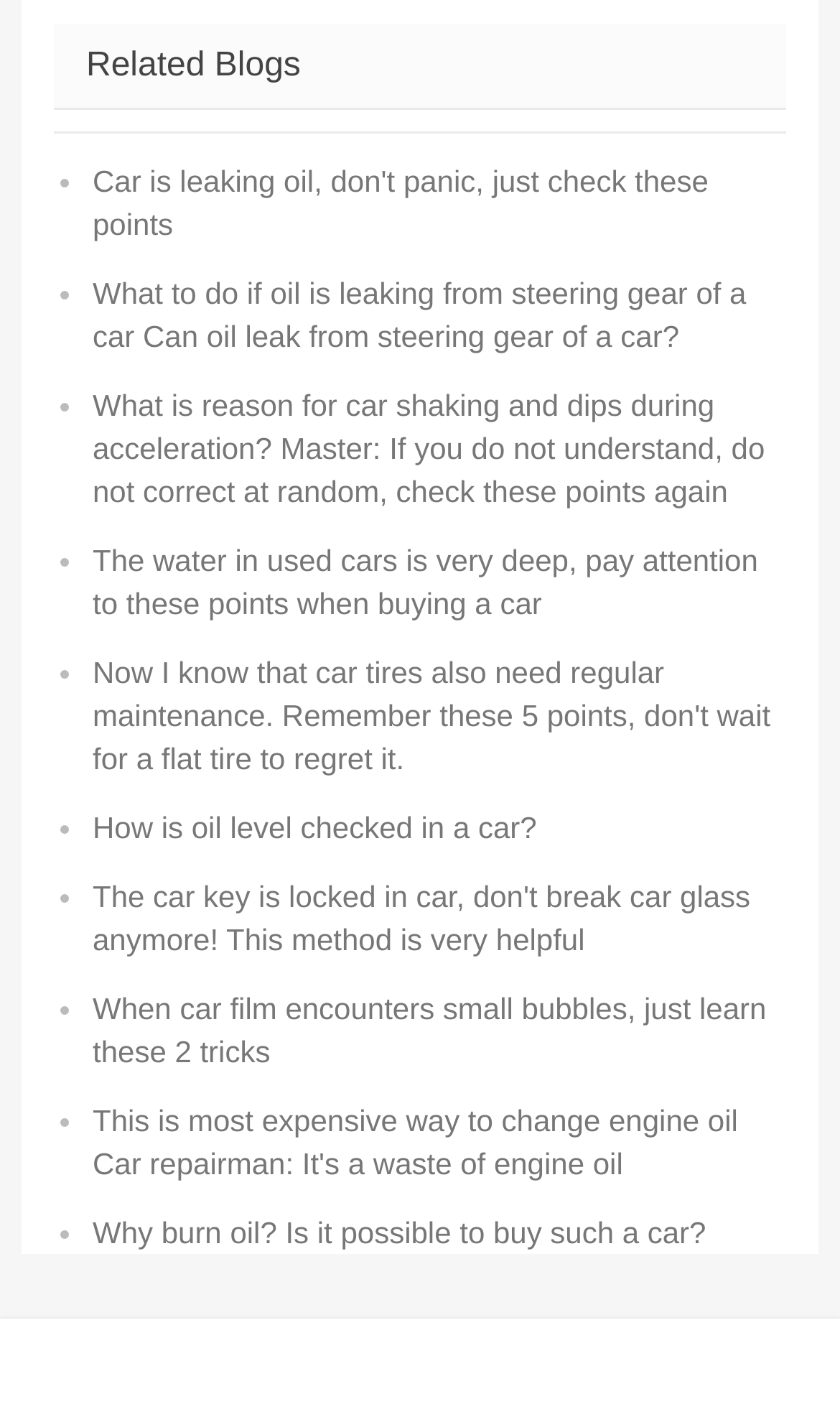Is there a blog post about car tires? Using the information from the screenshot, answer with a single word or phrase.

Yes